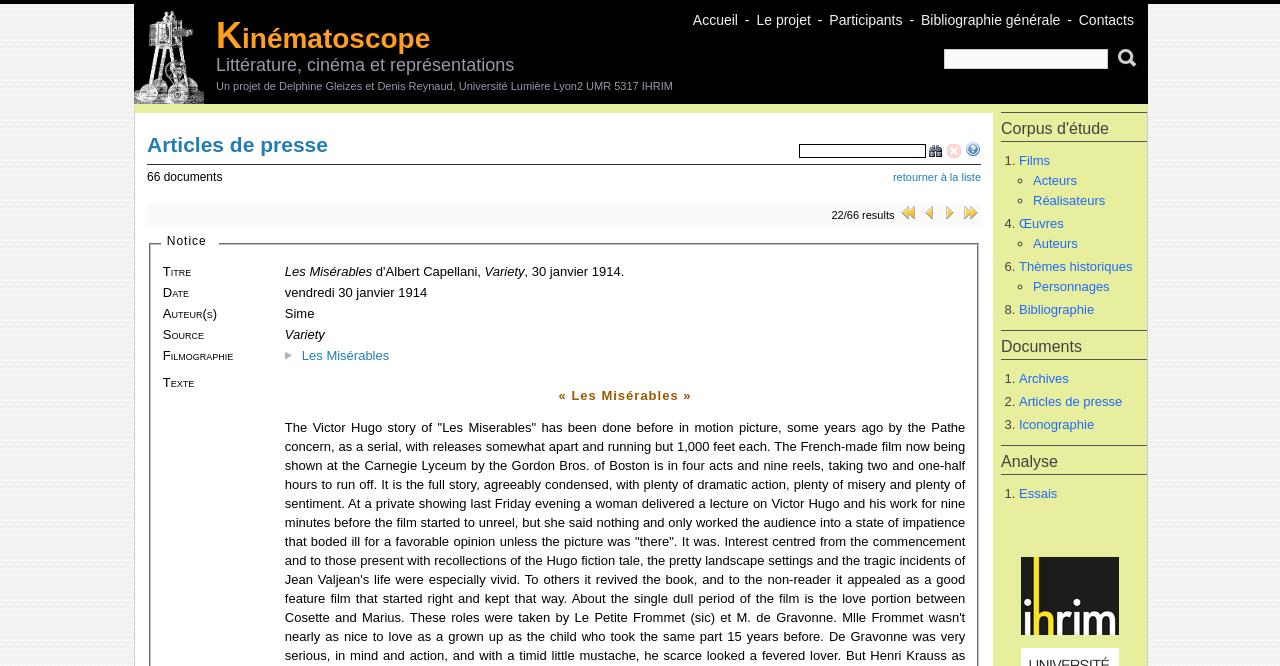Using details from the image, please answer the following question comprehensively:
What is the name of the project?

I inferred this answer by looking at the heading 'Kinématoscope' on the webpage, which is likely to be the name of the project.